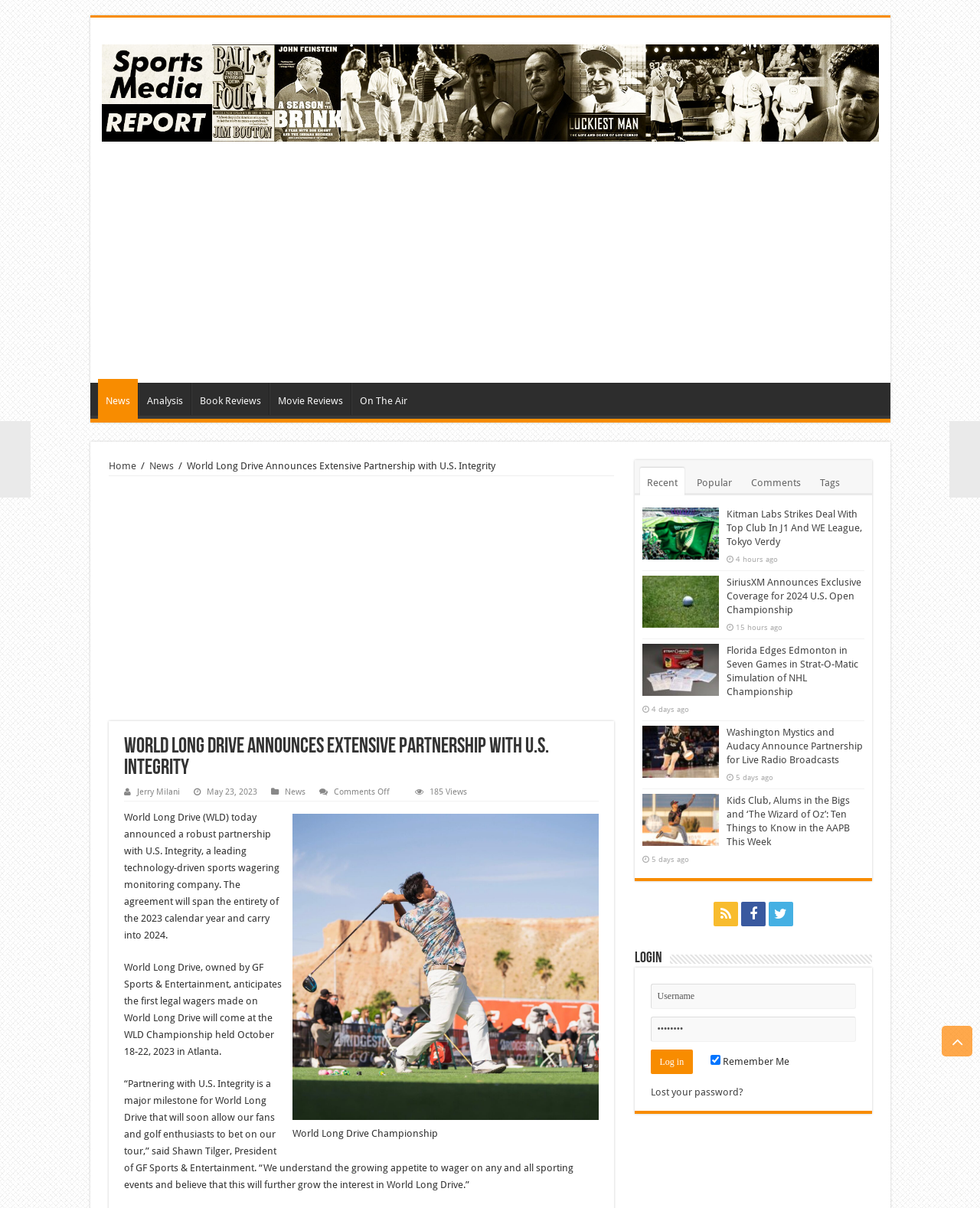Provide the bounding box coordinates of the area you need to click to execute the following instruction: "Click on Recent".

[0.653, 0.387, 0.698, 0.41]